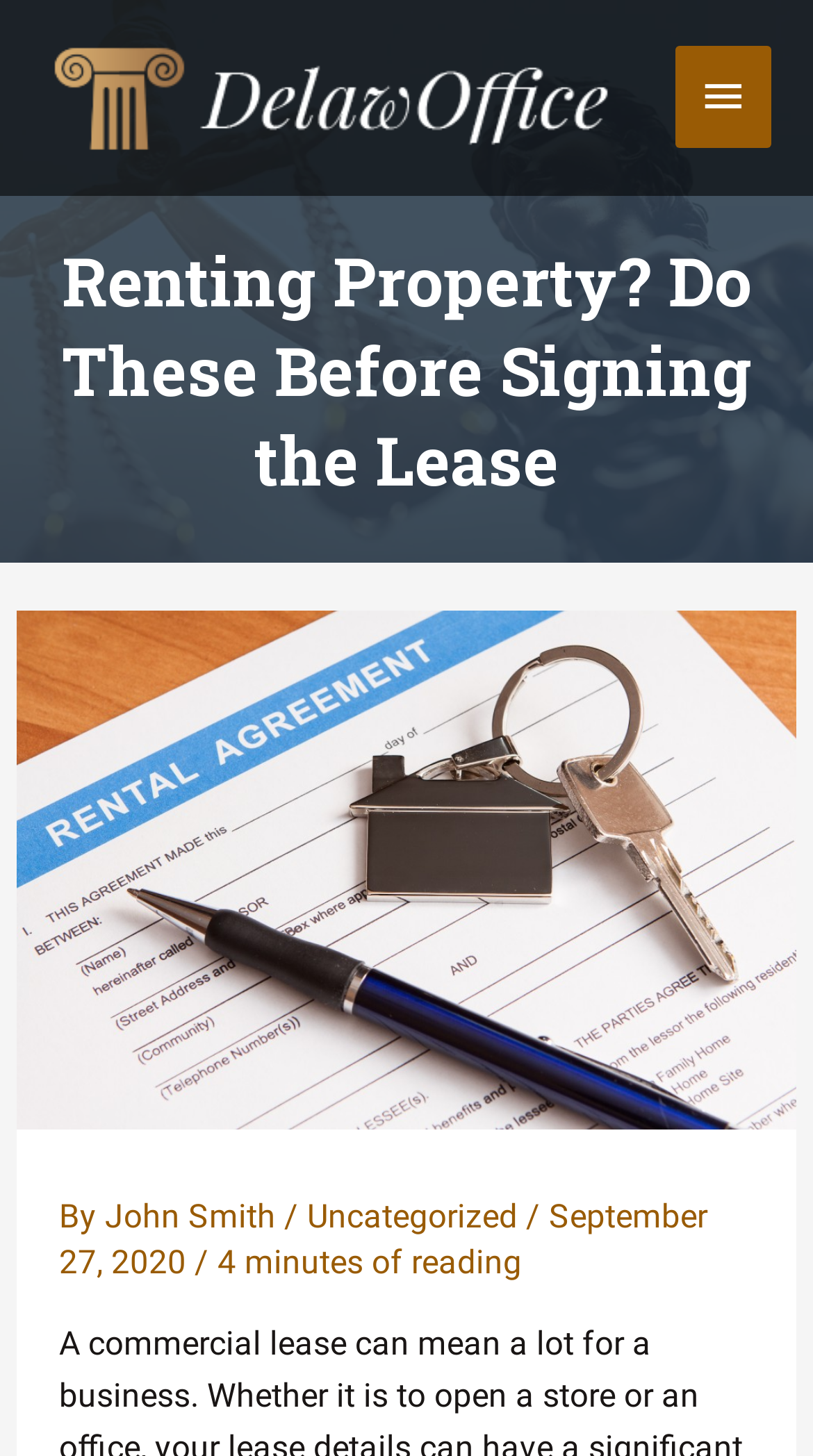Identify the bounding box for the UI element specified in this description: "John Smith". The coordinates must be four float numbers between 0 and 1, formatted as [left, top, right, bottom].

[0.129, 0.823, 0.35, 0.848]